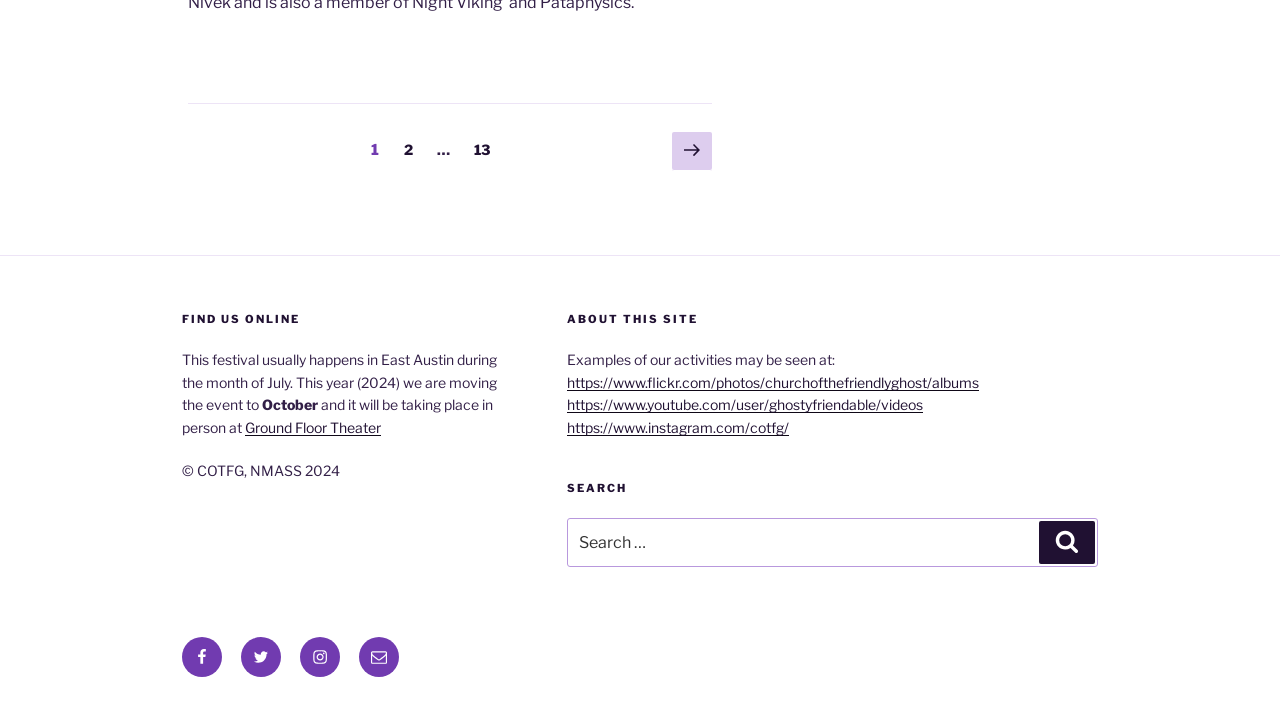Can you pinpoint the bounding box coordinates for the clickable element required for this instruction: "Visit Ground Floor Theater"? The coordinates should be four float numbers between 0 and 1, i.e., [left, top, right, bottom].

[0.191, 0.593, 0.298, 0.617]